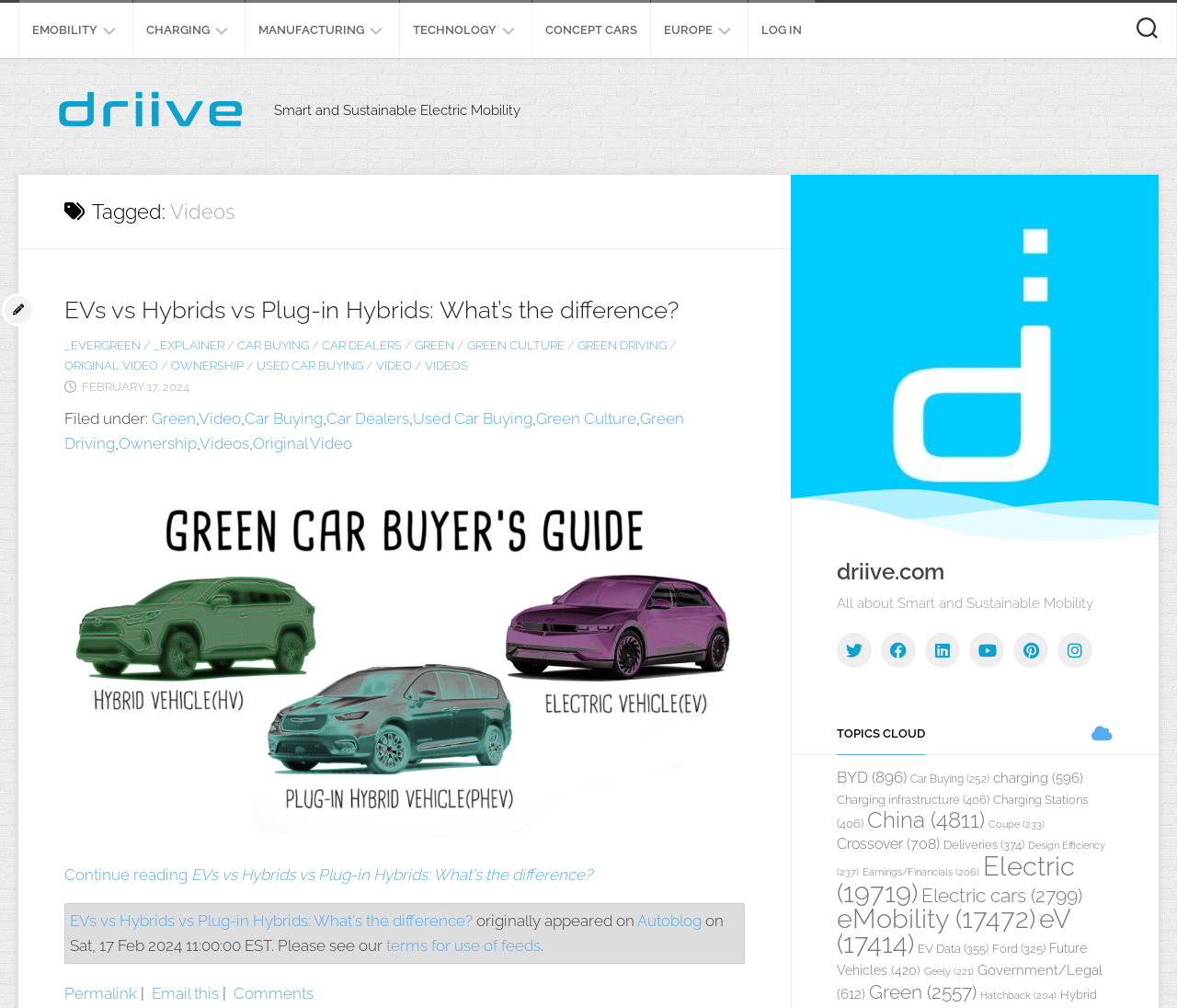Could you highlight the region that needs to be clicked to execute the instruction: "Click on the EMOBILITY link"?

[0.027, 0.021, 0.083, 0.039]